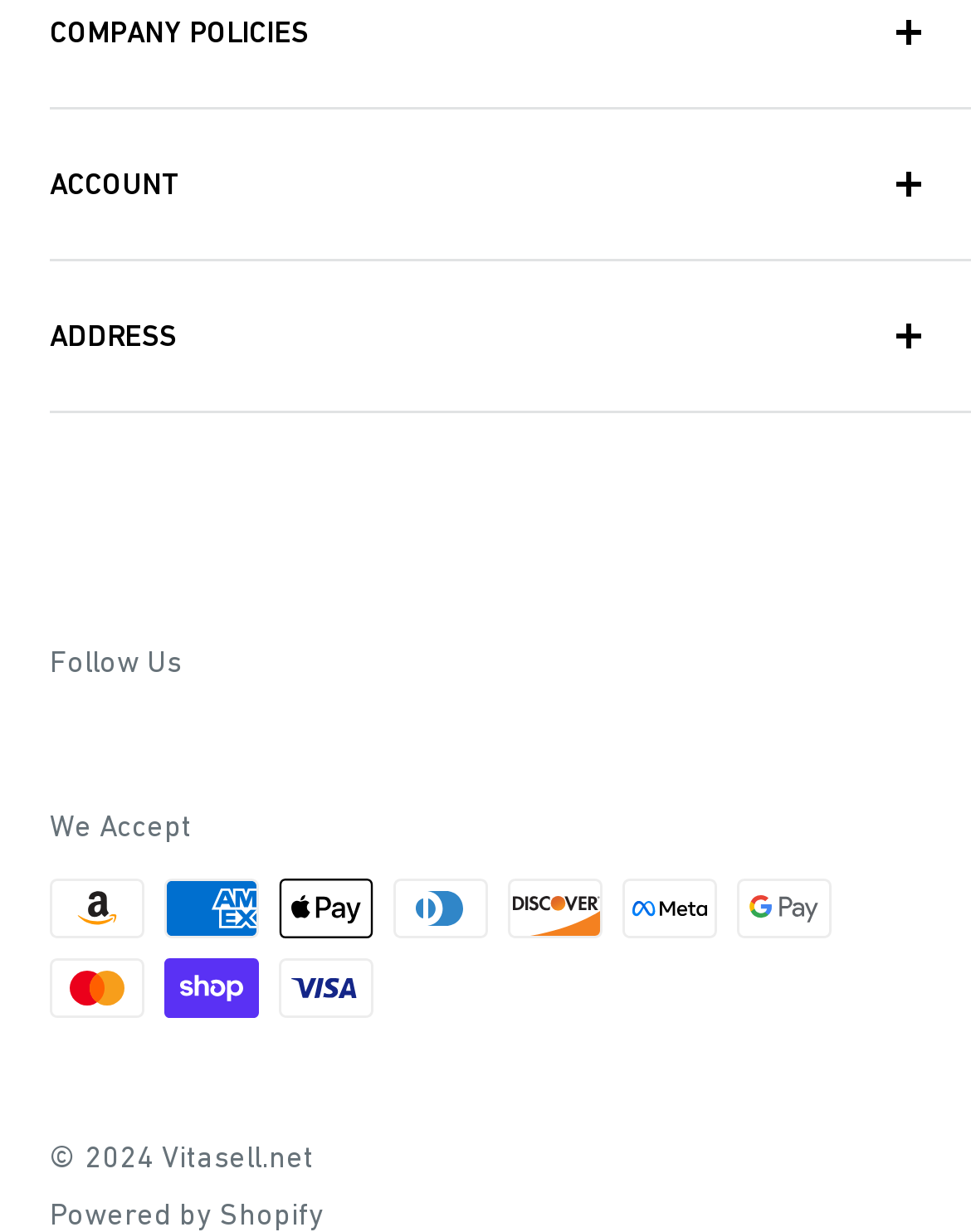From the element description Login, predict the bounding box coordinates of the UI element. The coordinates must be specified in the format (top-left x, top-left y, bottom-right x, bottom-right y) and should be within the 0 to 1 range.

[0.051, 0.184, 0.897, 0.244]